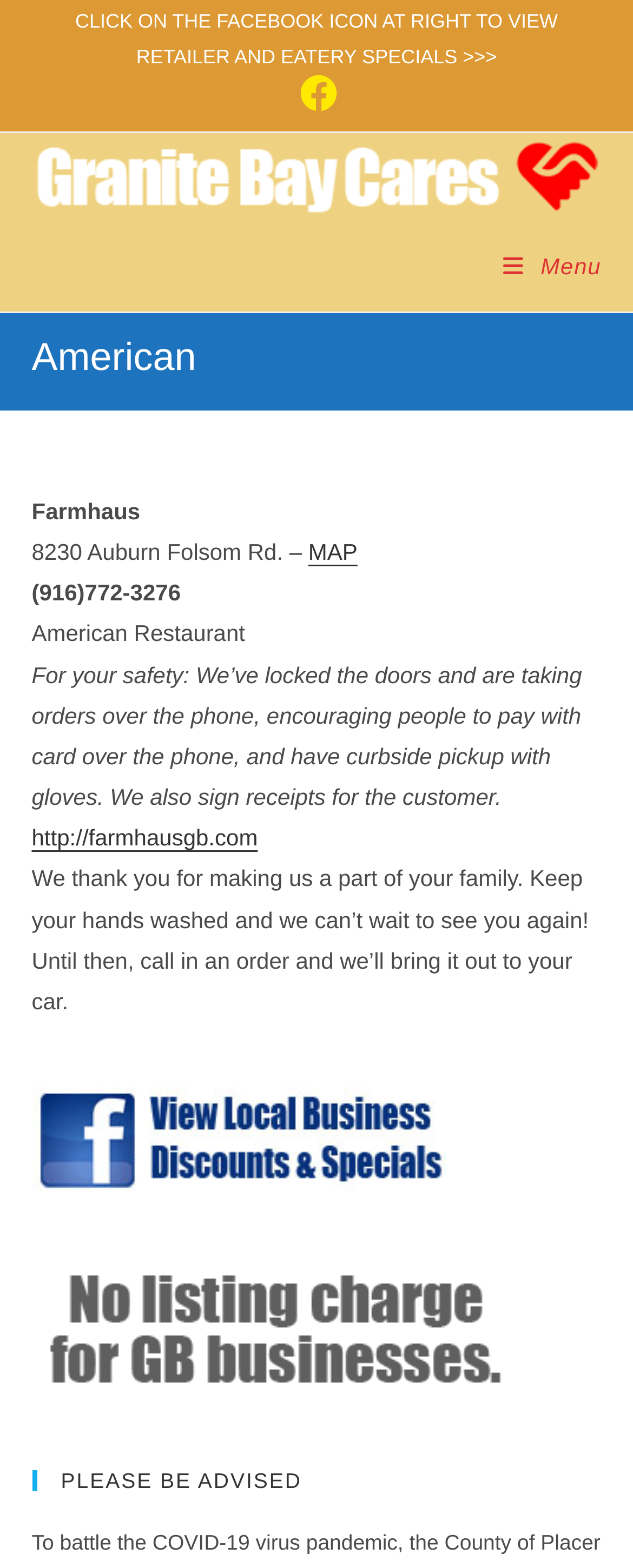What is the warning message on the webpage?
Please give a detailed and elaborate answer to the question based on the image.

I found the answer by looking at the heading element with the text 'PLEASE BE ADVISED' inside the article element, which suggests that it is a warning message on the webpage.